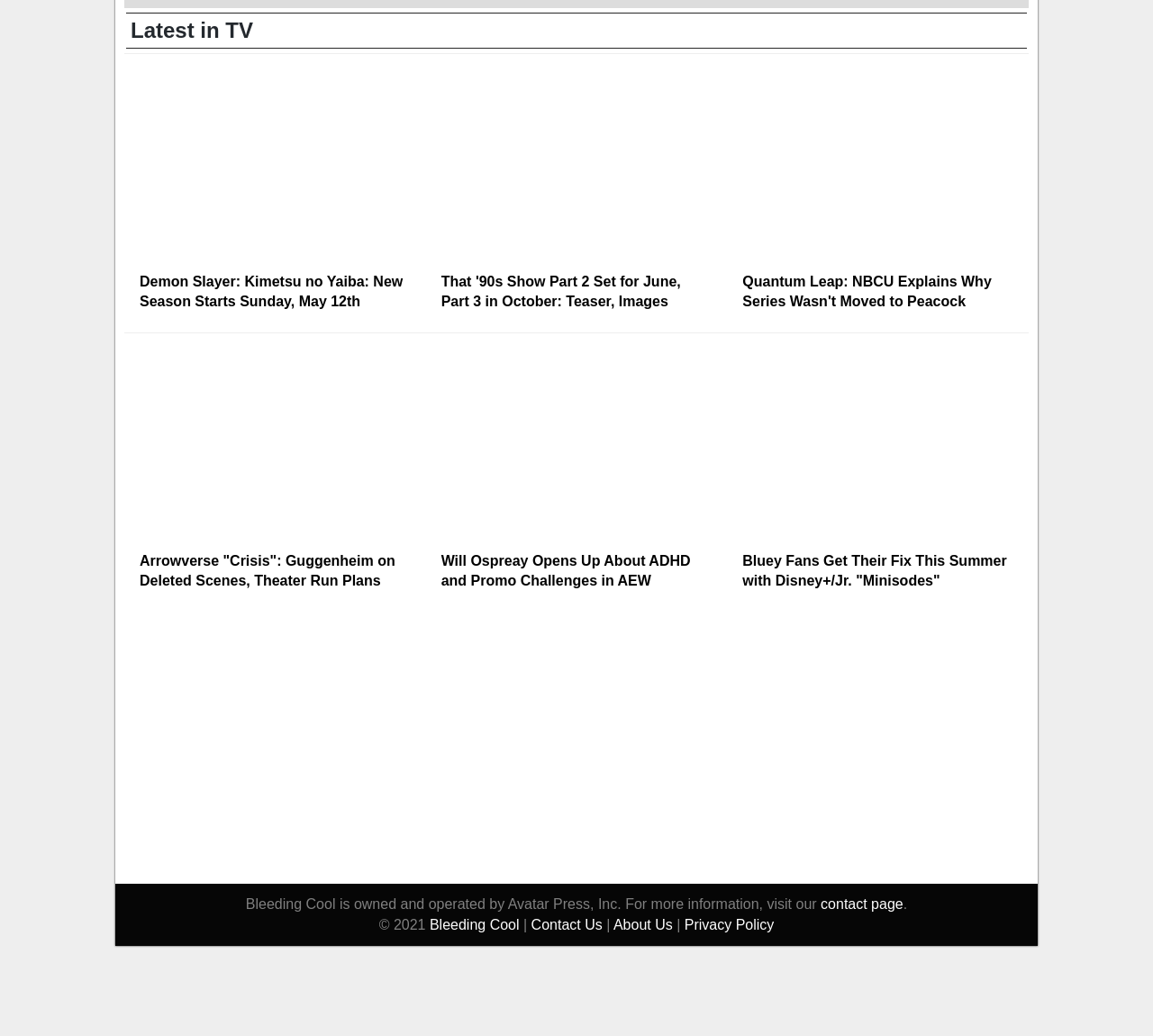Pinpoint the bounding box coordinates of the clickable area needed to execute the instruction: "Click on the link to read about Demon Slayer: Kimetsu no Yaiba". The coordinates should be specified as four float numbers between 0 and 1, i.e., [left, top, right, bottom].

[0.12, 0.065, 0.358, 0.261]